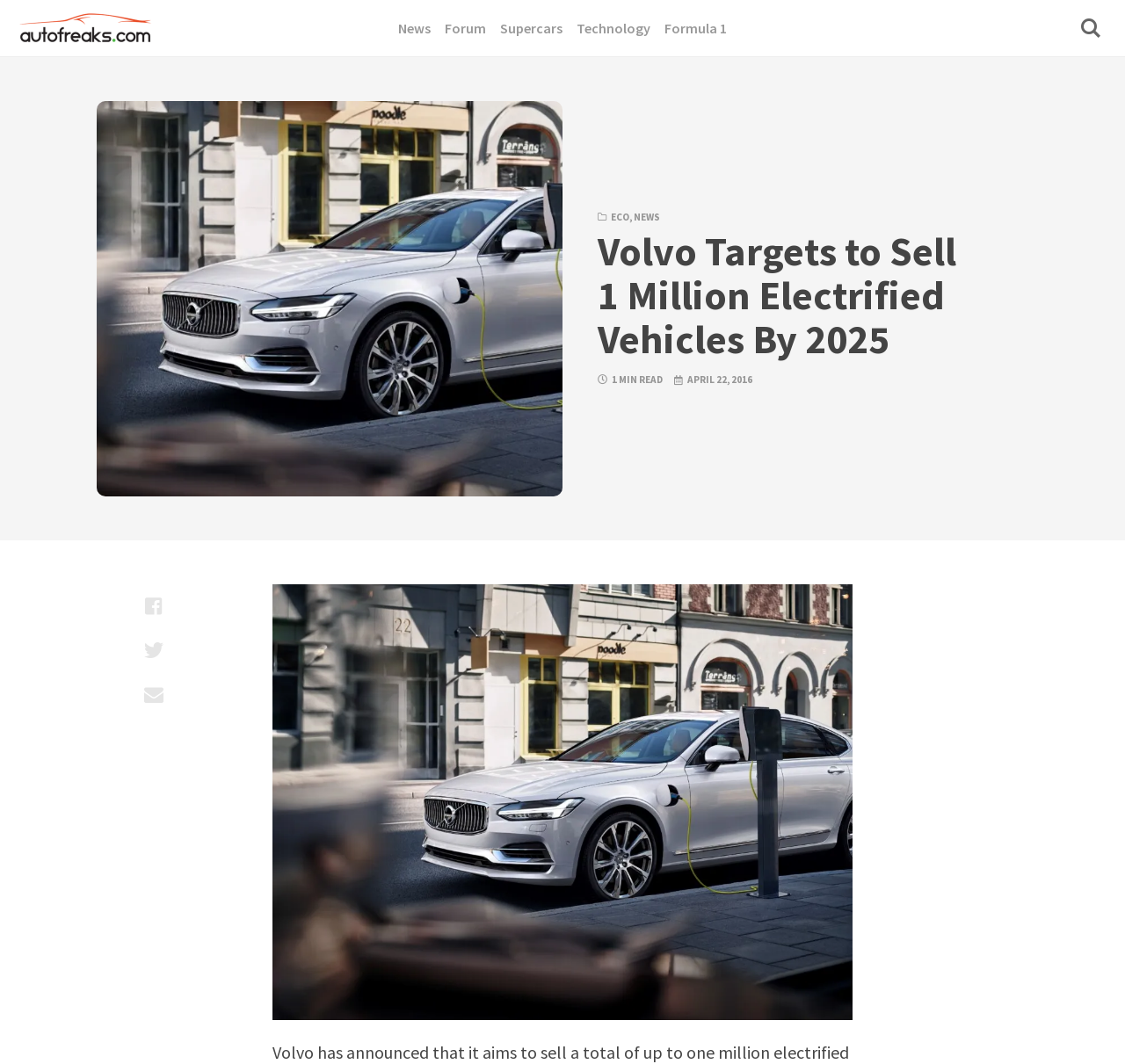Can you give a comprehensive explanation to the question given the content of the image?
What is the name of the website?

I determined the name of the website by looking at the link element with the text 'Autofreaks.com' which is located at the top of the webpage, indicating it is the website's title.